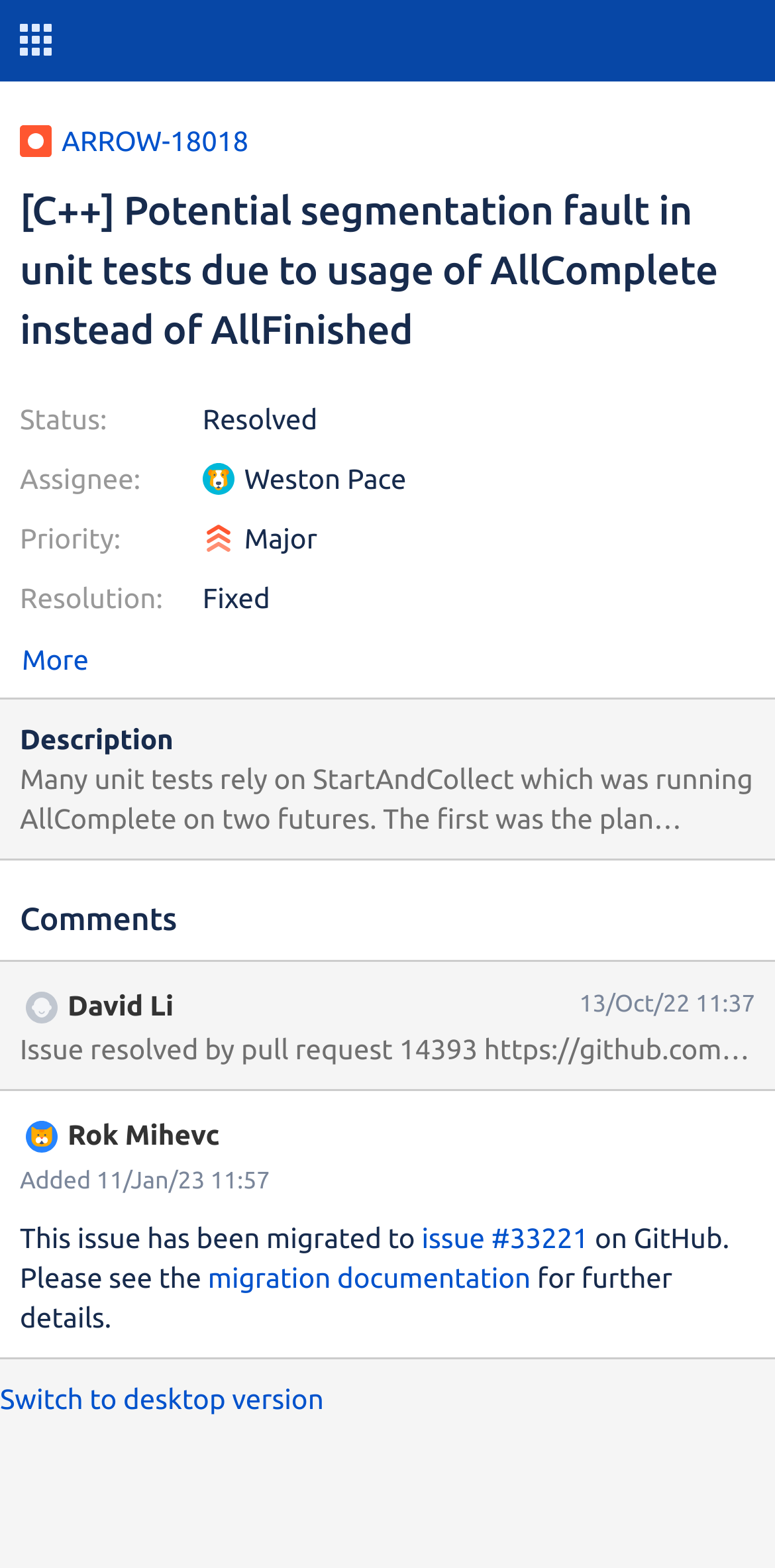Create an in-depth description of the webpage, covering main sections.

This webpage appears to be a bug tracking page for a software issue. At the top, there is a small image, followed by a link to the issue number "ARROW-18018" and a heading that describes the issue: "[C++] Potential segmentation fault in unit tests due to usage of AllComplete instead of AllFinished". 

Below this heading, there are several lines of text that provide information about the issue, including its status, assignee, priority, and resolution. The status is "Resolved", the assignee is "Weston Pace", the priority is "Major", and the resolution is "Fixed". 

Next, there is a button labeled "More" and a heading that says "Description". The description is a lengthy block of text that explains the issue in detail, including the cause and solution. 

Further down, there is a heading that says "Comments", followed by a series of comments from users, including "David Li" and "Rok Mihevc". Each comment includes a small image, the user's name, and the date and time of the comment. 

At the bottom of the page, there is a notice that the issue has been migrated to GitHub, with links to the new issue and migration documentation. Finally, there is a link to switch to the desktop version of the page.